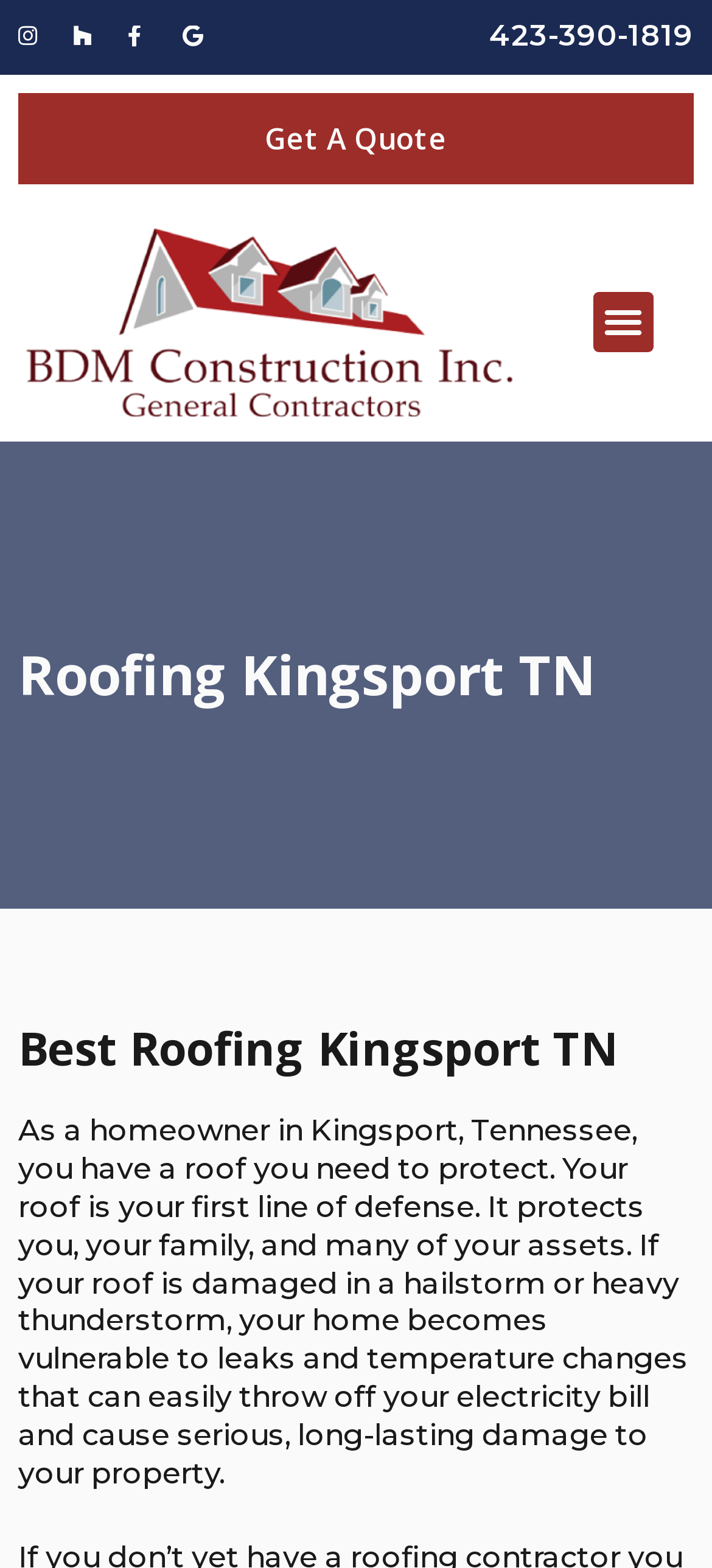What is the phone number of BDM Construction Inc?
Answer briefly with a single word or phrase based on the image.

423-390-1819